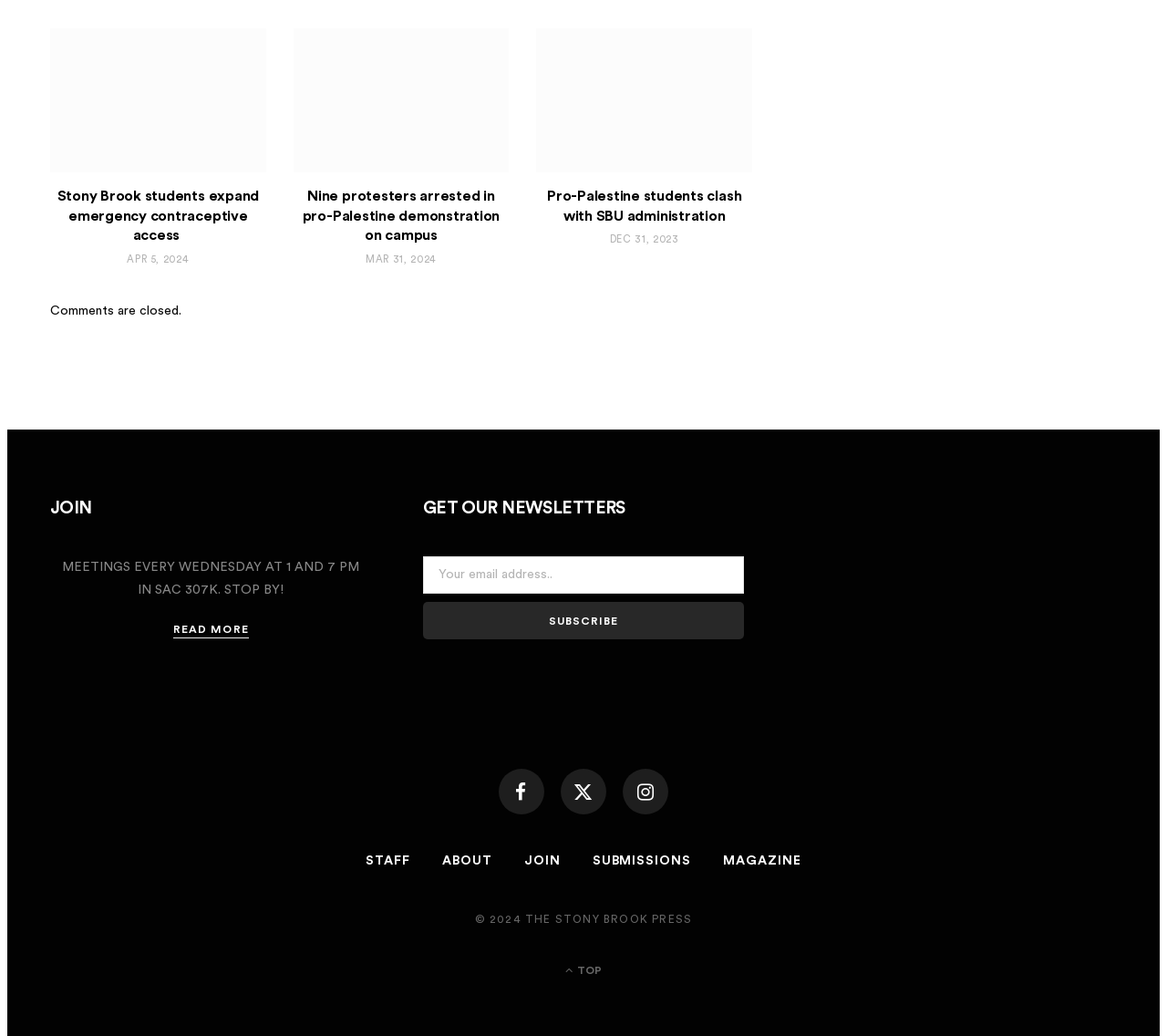Predict the bounding box coordinates of the area that should be clicked to accomplish the following instruction: "Visit the staff page". The bounding box coordinates should consist of four float numbers between 0 and 1, i.e., [left, top, right, bottom].

[0.313, 0.825, 0.351, 0.837]